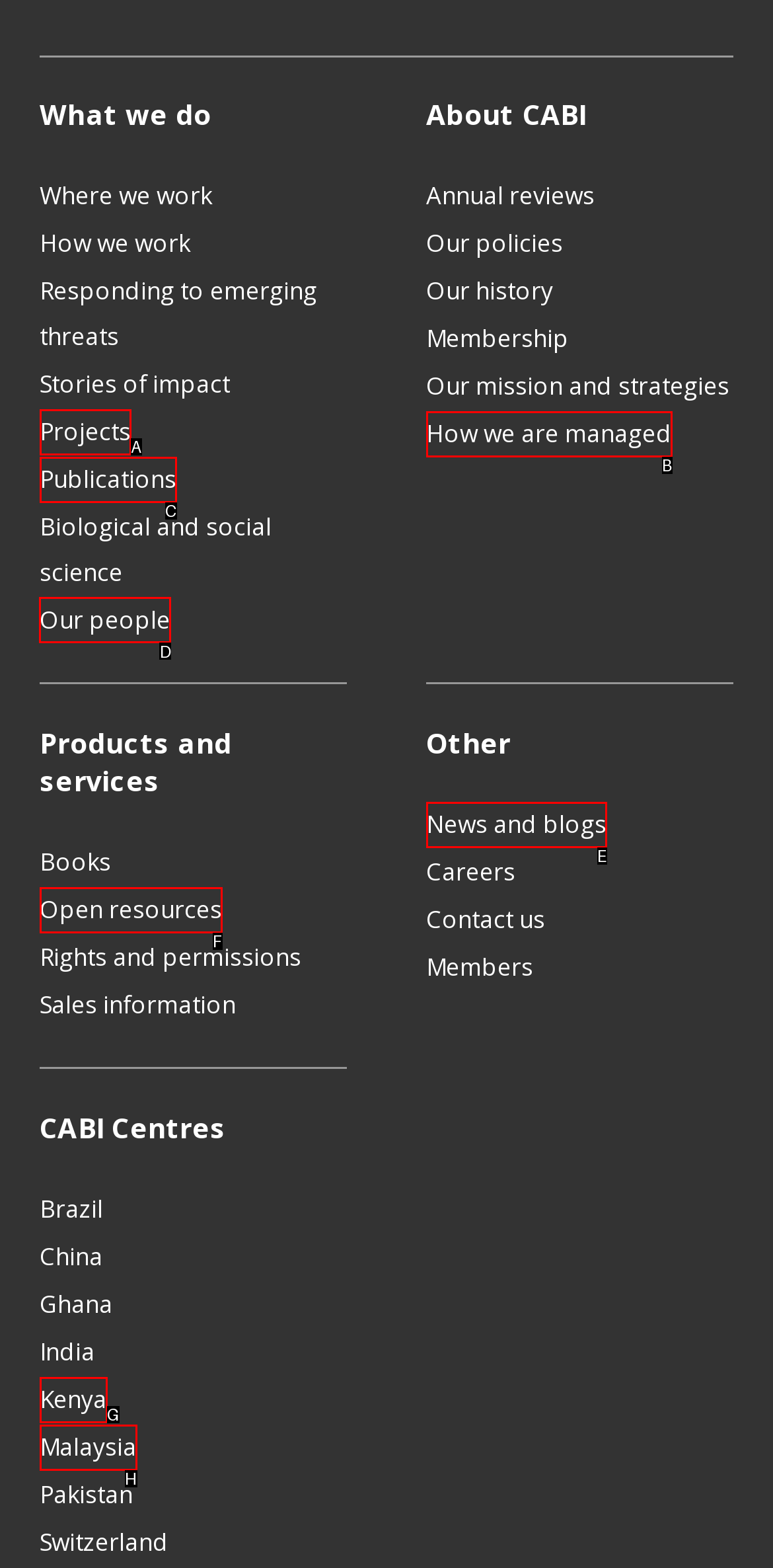Based on the choices marked in the screenshot, which letter represents the correct UI element to perform the task: Go to 'Our people'?

D